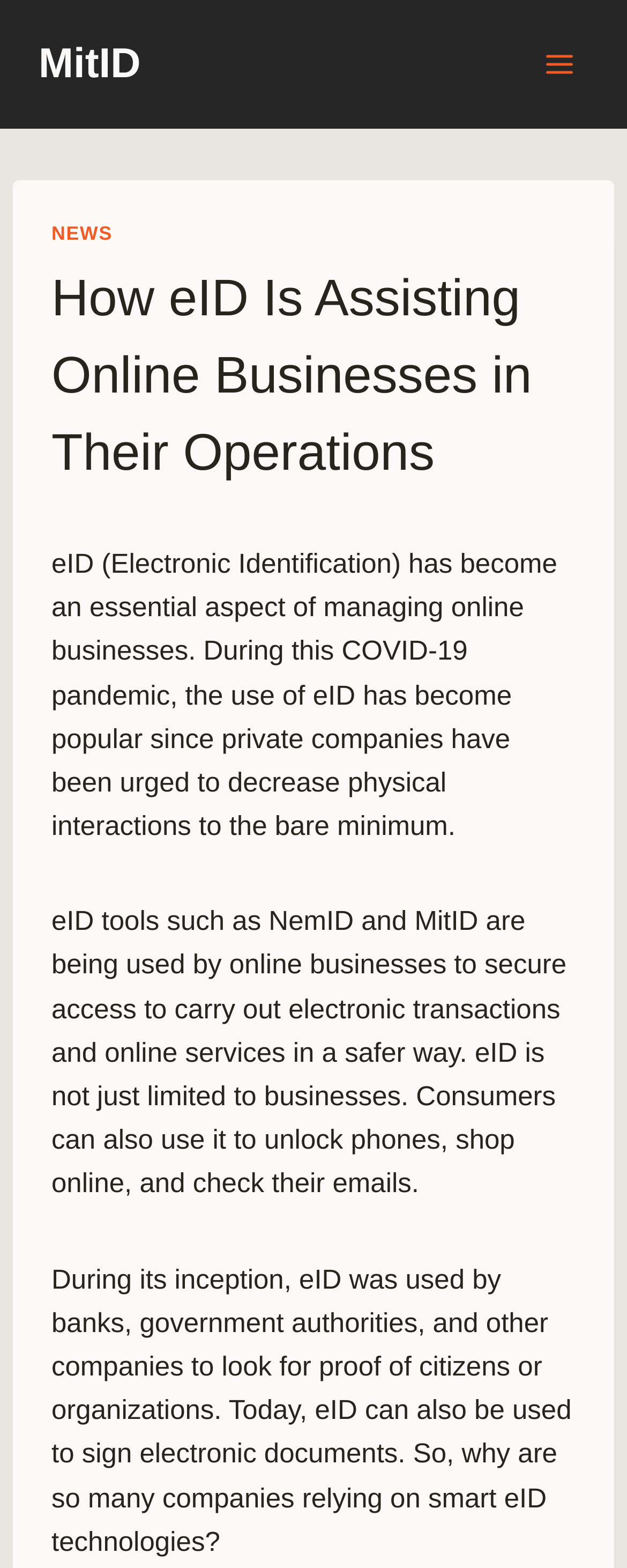Using the elements shown in the image, answer the question comprehensively: Why are companies relying on eID technologies?

The webpage states that during the COVID-19 pandemic, private companies have been urged to decrease physical interactions to the bare minimum, which is why they are relying on eID technologies.